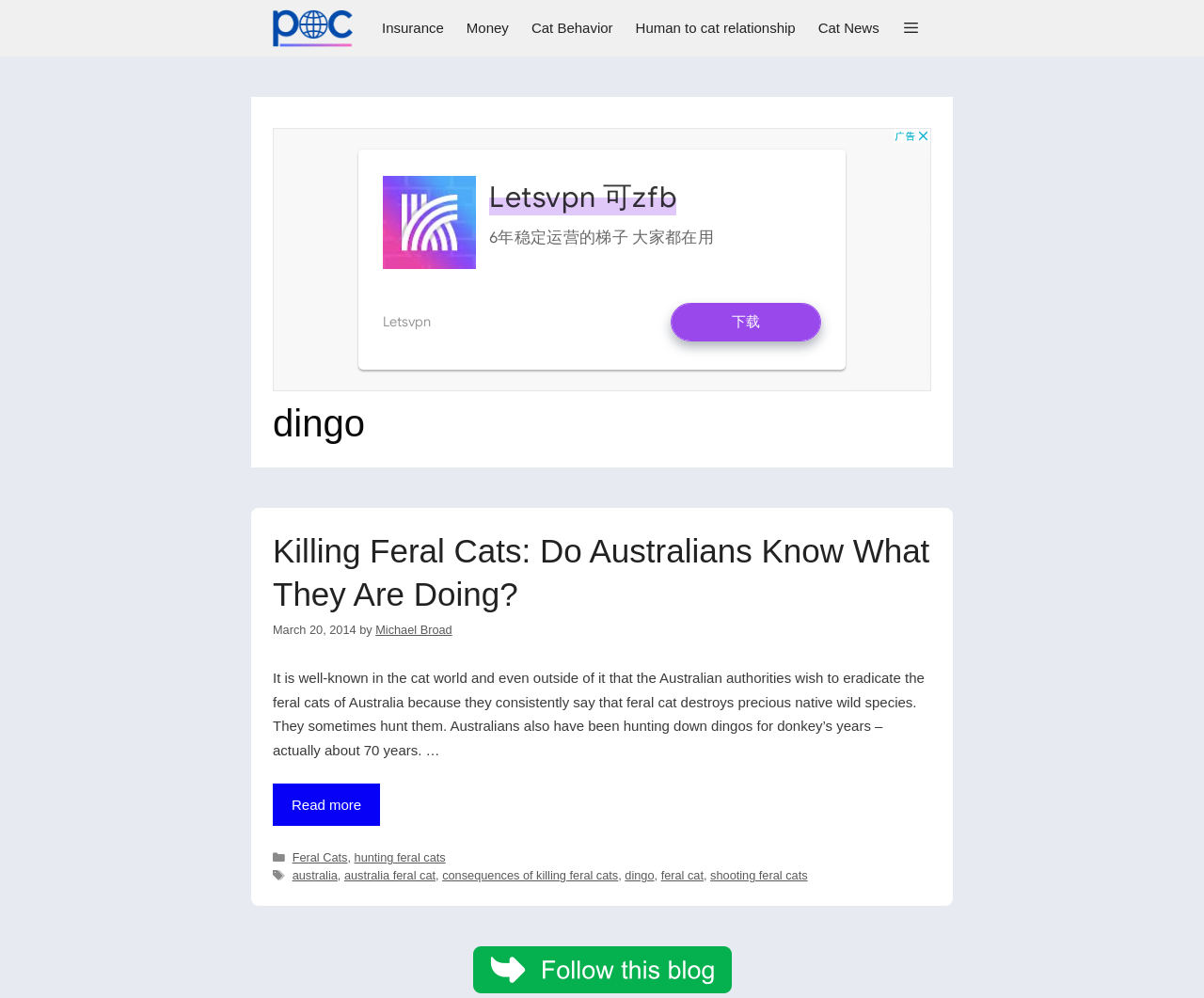Please provide a one-word or short phrase answer to the question:
What is the date of the article?

March 20, 2014